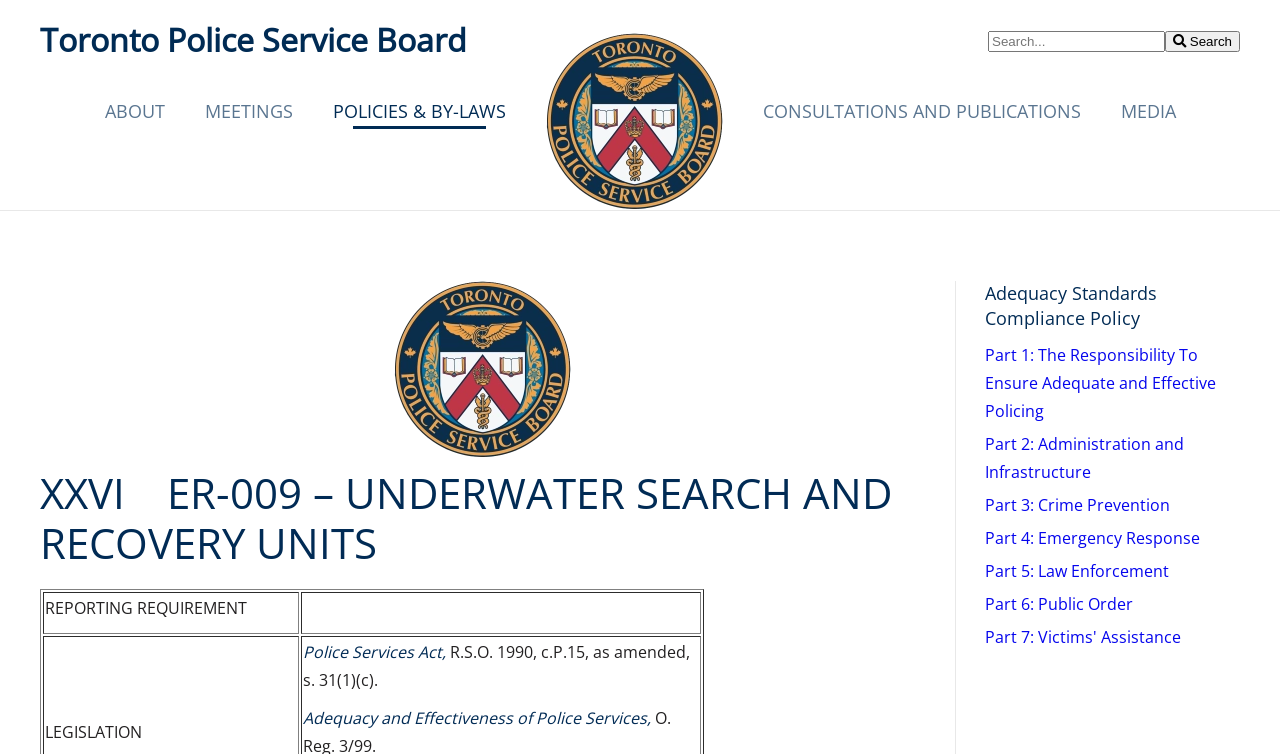Determine the heading of the webpage and extract its text content.

XXVI ER-009 – UNDERWATER SEARCH AND RECOVERY UNITS